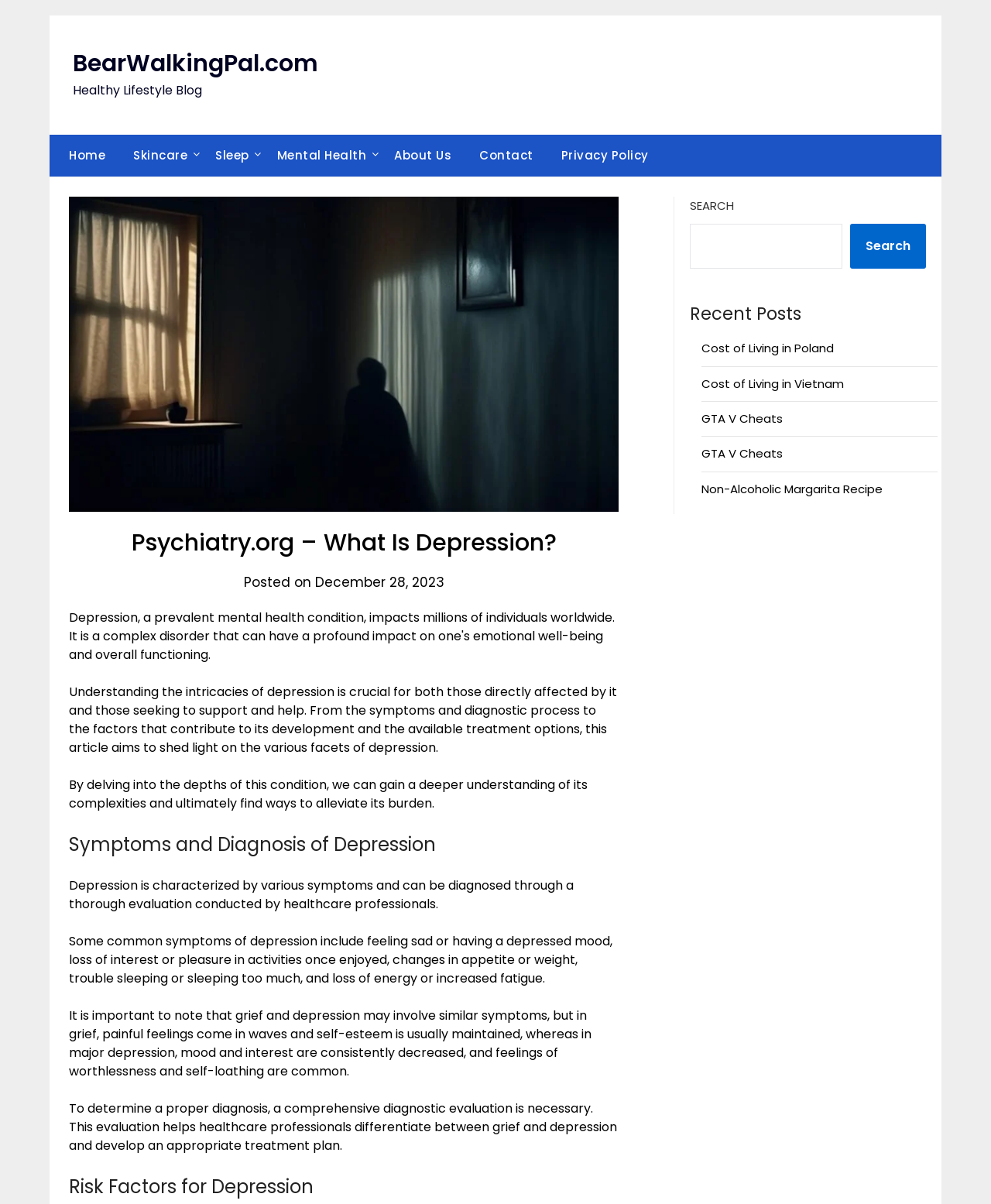Give the bounding box coordinates for the element described by: "Mental Health".

[0.267, 0.112, 0.382, 0.147]